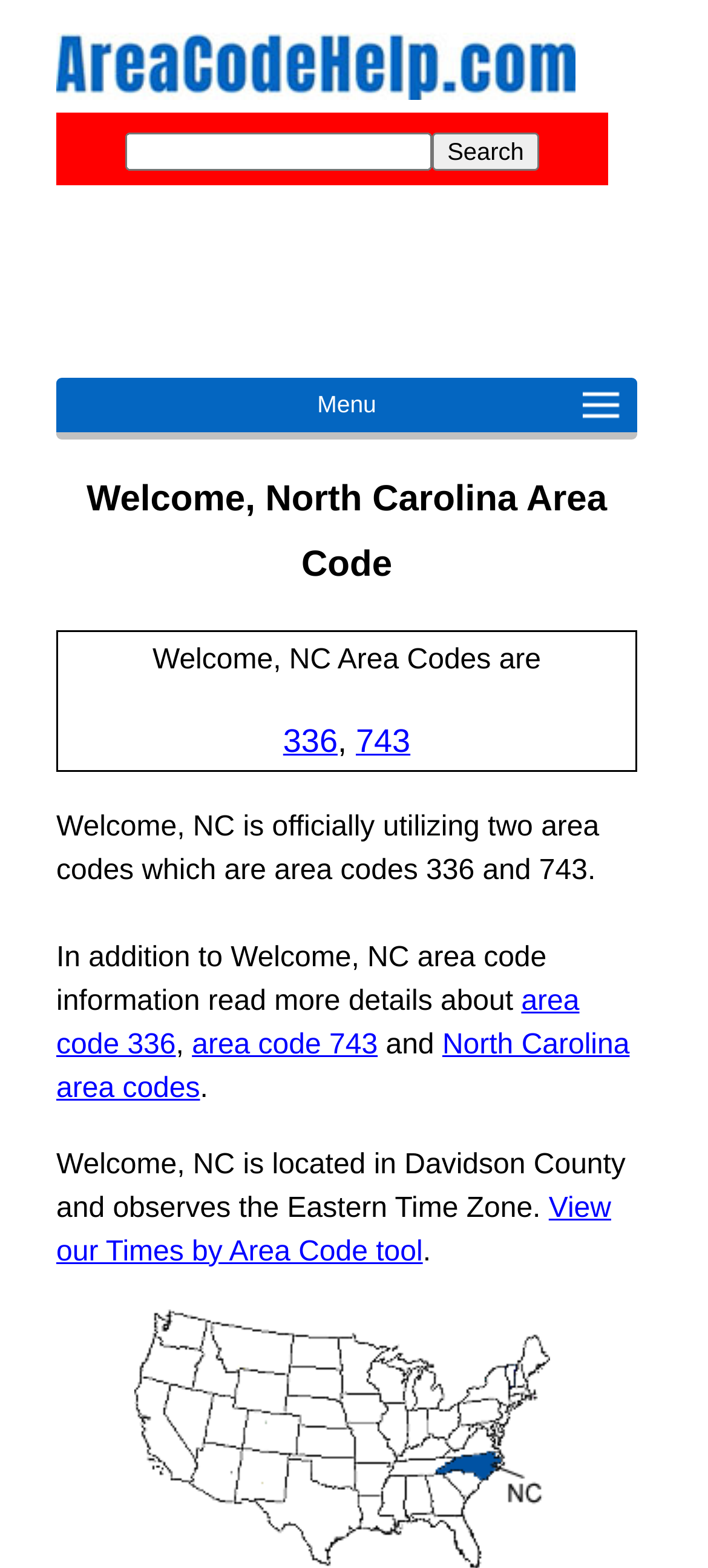Answer the question with a single word or phrase: 
What tool can be used to view times by area code?

Times by Area Code tool